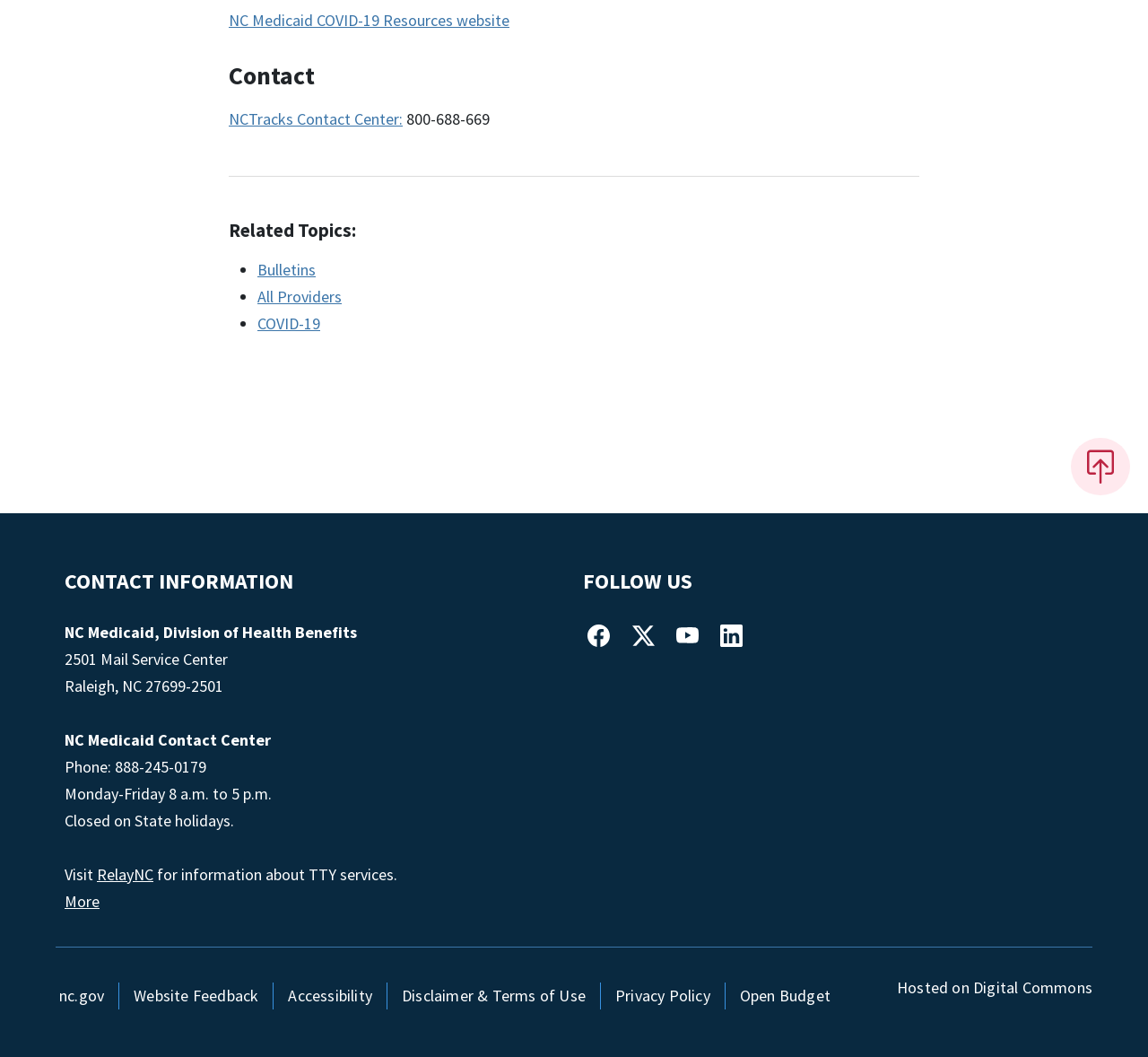Bounding box coordinates are specified in the format (top-left x, top-left y, bottom-right x, bottom-right y). All values are floating point numbers bounded between 0 and 1. Please provide the bounding box coordinate of the region this sentence describes: NCTracks Contact Center:

[0.199, 0.102, 0.351, 0.122]